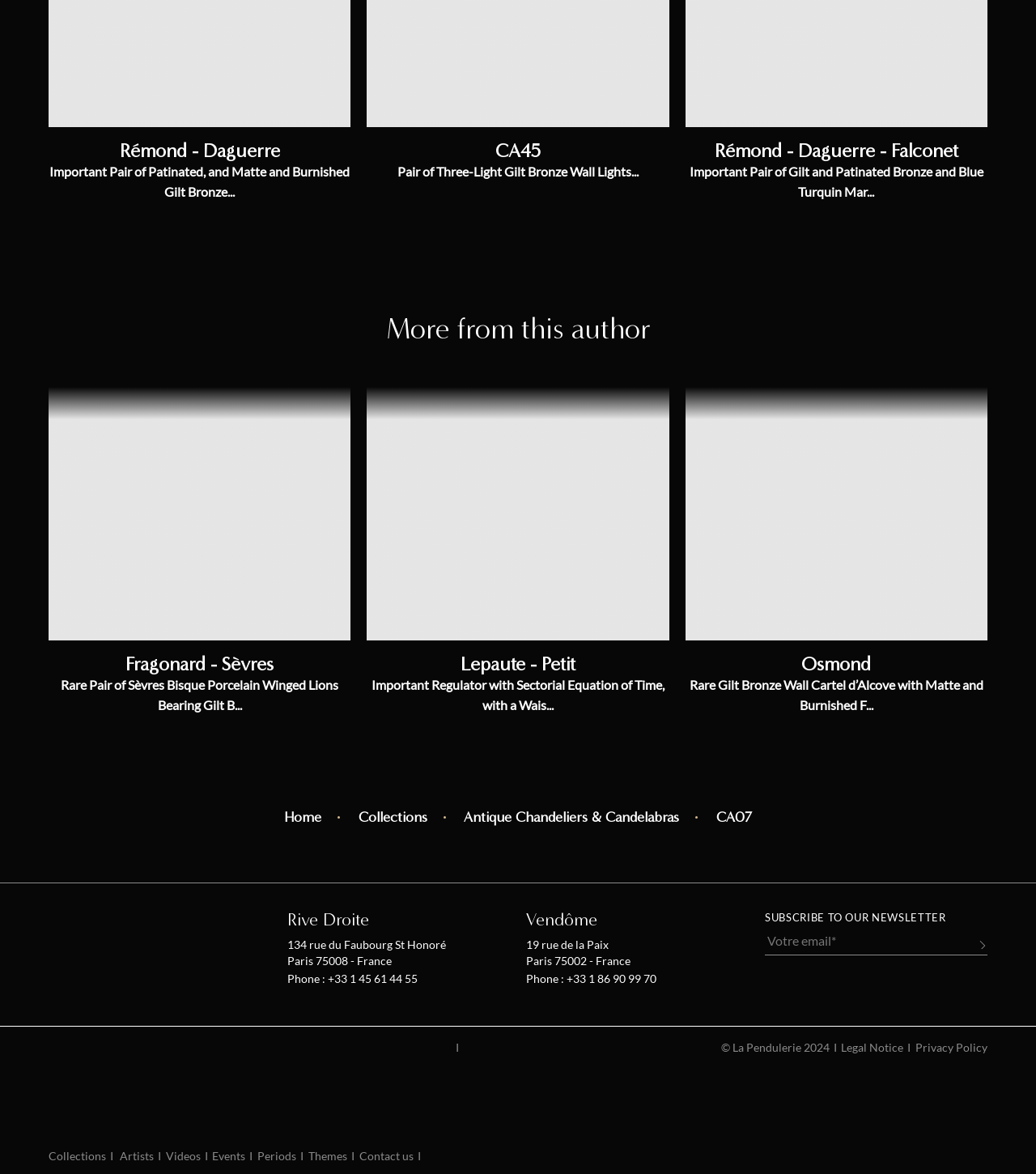Please specify the bounding box coordinates of the clickable region necessary for completing the following instruction: "Click on the 'Home' link". The coordinates must consist of four float numbers between 0 and 1, i.e., [left, top, right, bottom].

[0.274, 0.689, 0.31, 0.703]